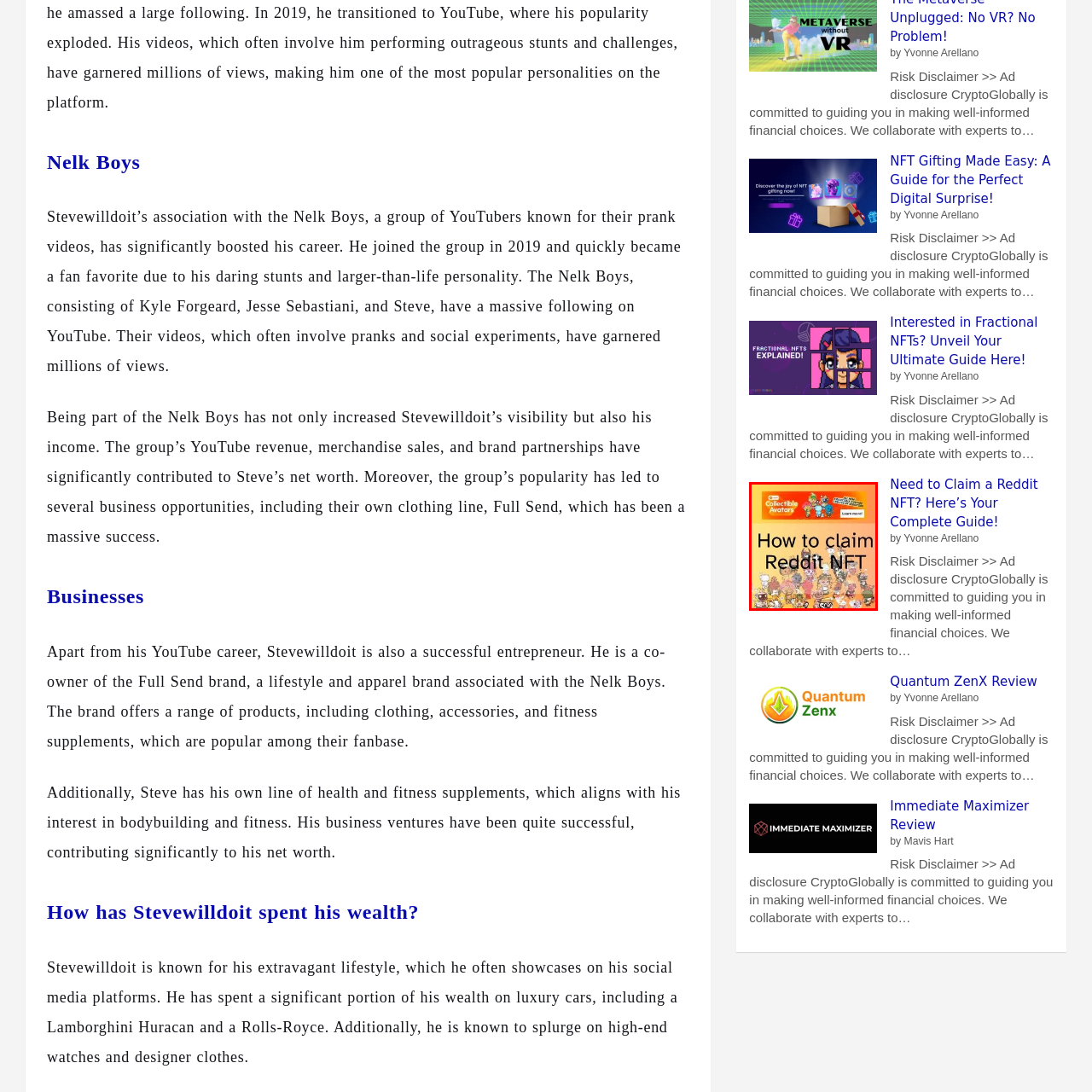Check the highlighted part in pink, What is the nature of the NFTs associated with Reddit? 
Use a single word or phrase for your answer.

Playful and diverse